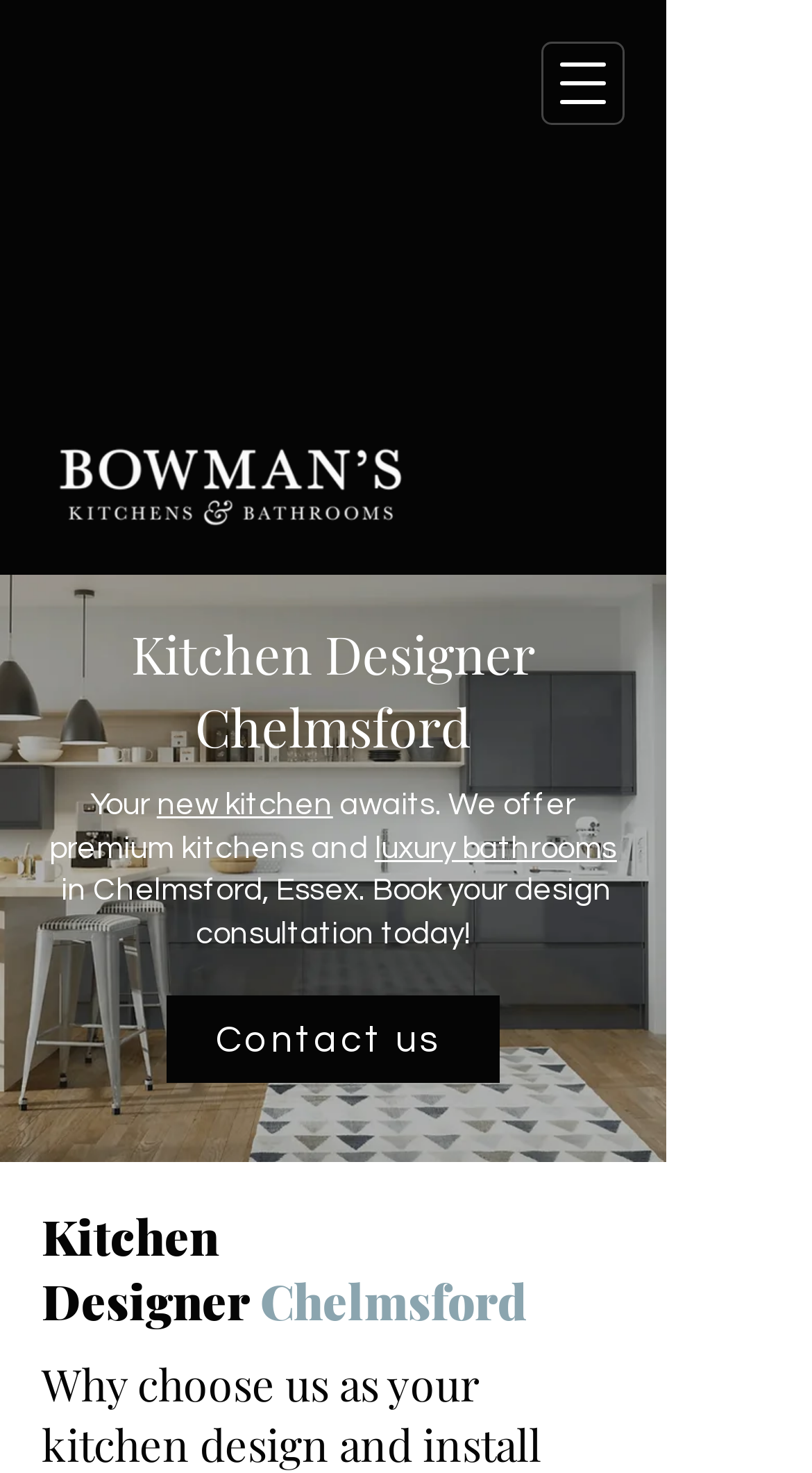Please answer the following question using a single word or phrase: 
What type of image is displayed on the webpage?

Luxury kitchen